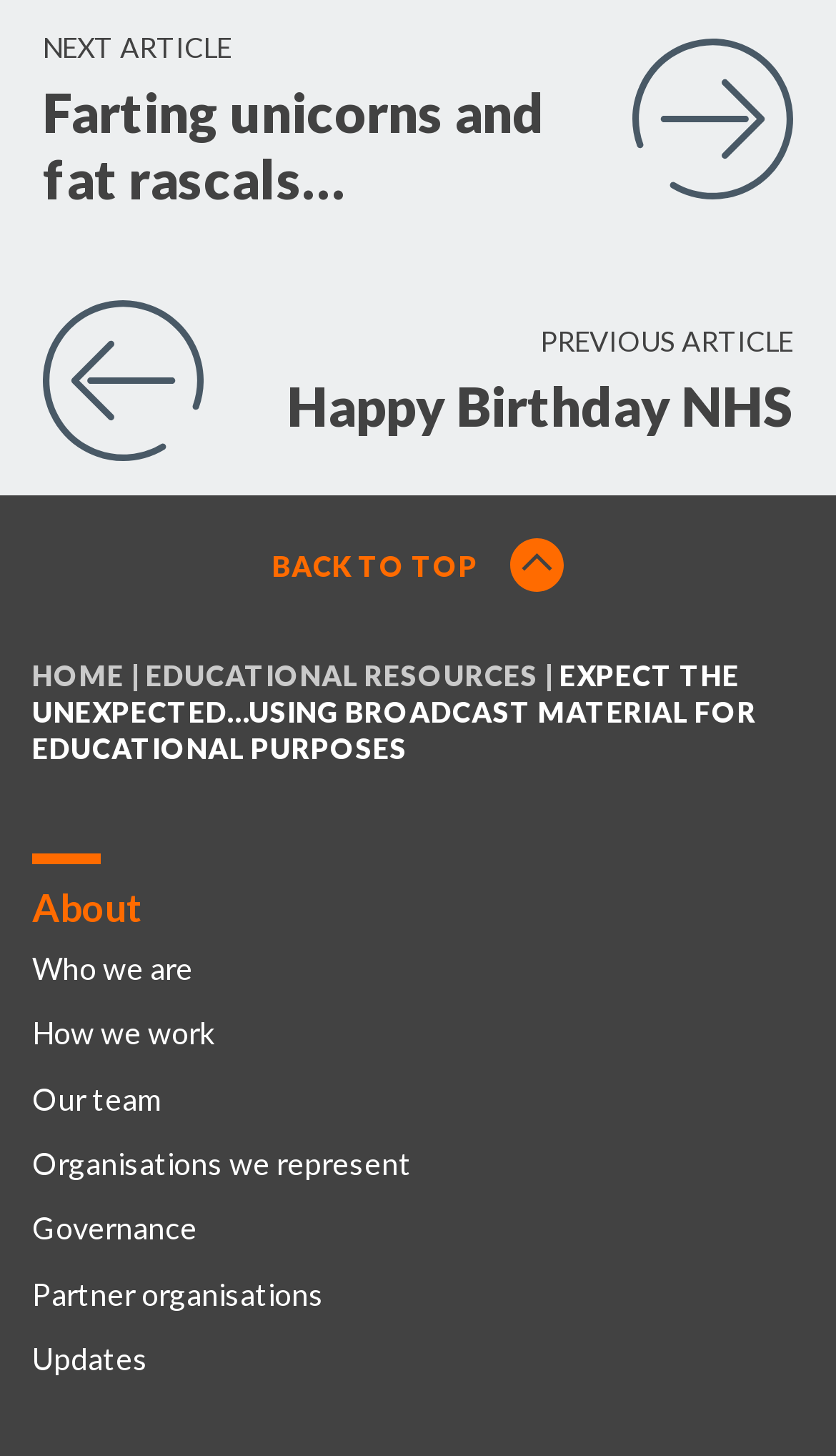Find the bounding box of the web element that fits this description: "Previous articleHappy Birthday NHS".

[0.0, 0.183, 1.0, 0.34]